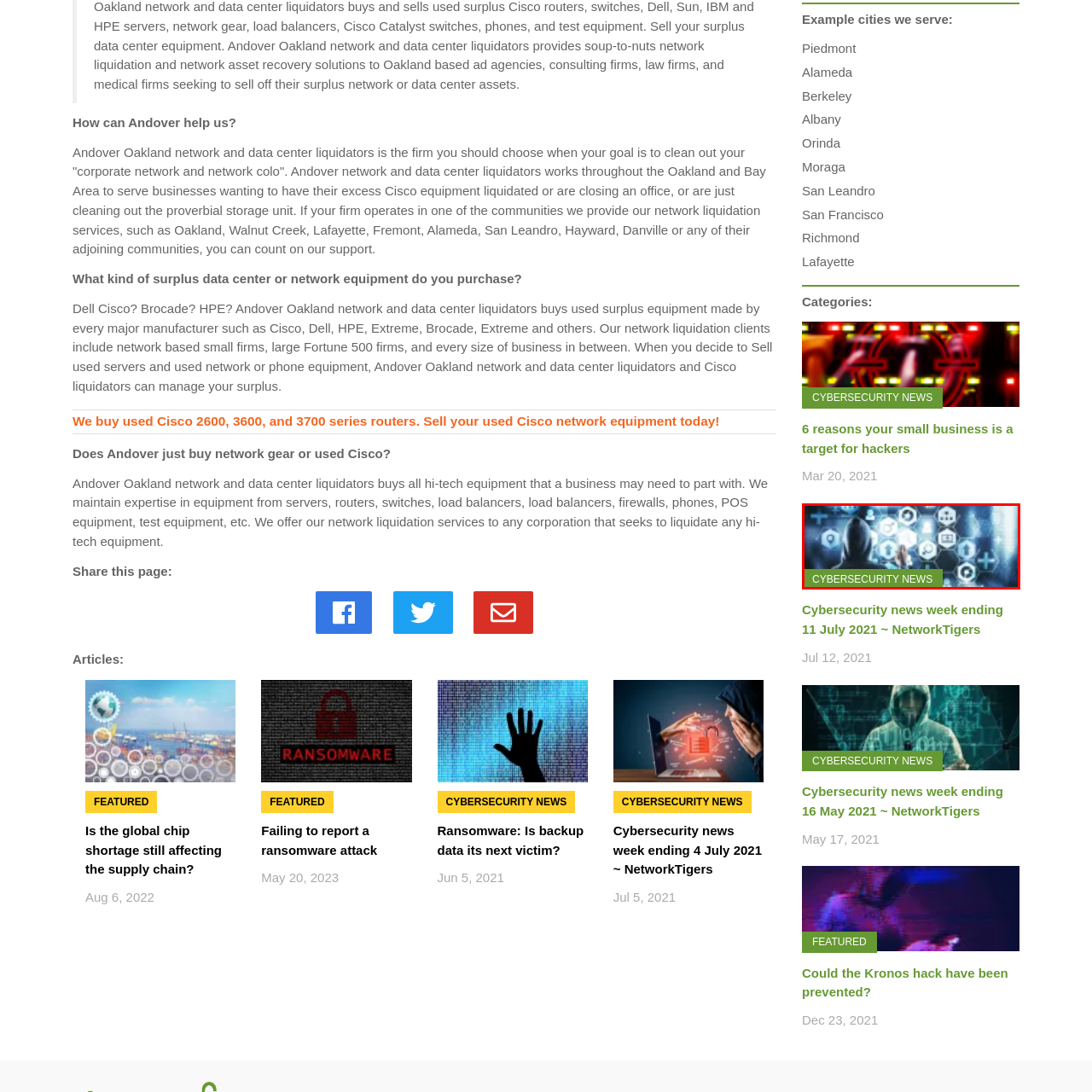What is the figure in the hooded jacket representing?
Examine the image outlined by the red bounding box and answer the question with as much detail as possible.

The silhouetted figure in a hooded jacket is standing before a futuristic digital interface filled with various icons and symbols representing cybersecurity-related concepts, implying that the figure is a representation of cybersecurity awareness and the ongoing battle against digital threats.